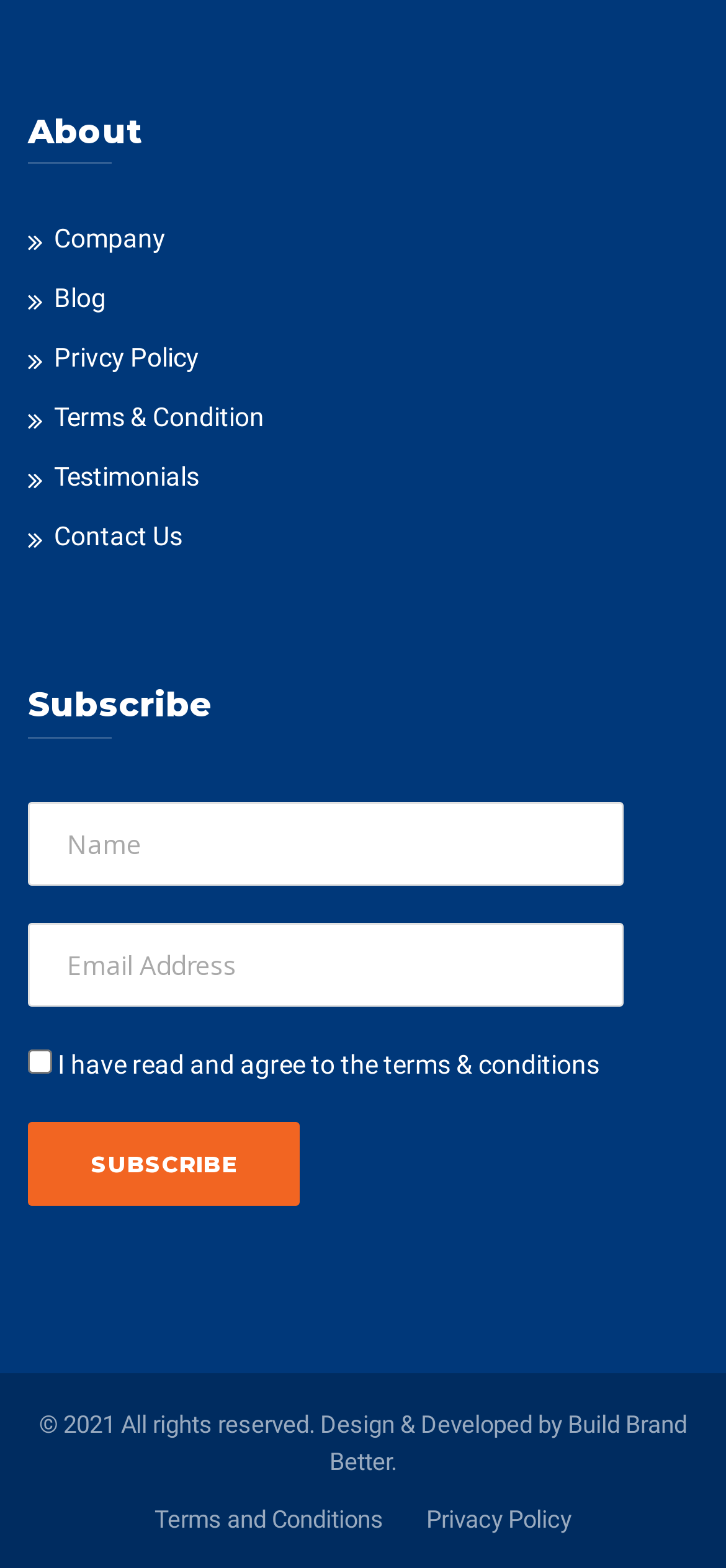Please specify the bounding box coordinates of the element that should be clicked to execute the given instruction: 'visit the ReInvent Law 2013 page'. Ensure the coordinates are four float numbers between 0 and 1, expressed as [left, top, right, bottom].

None